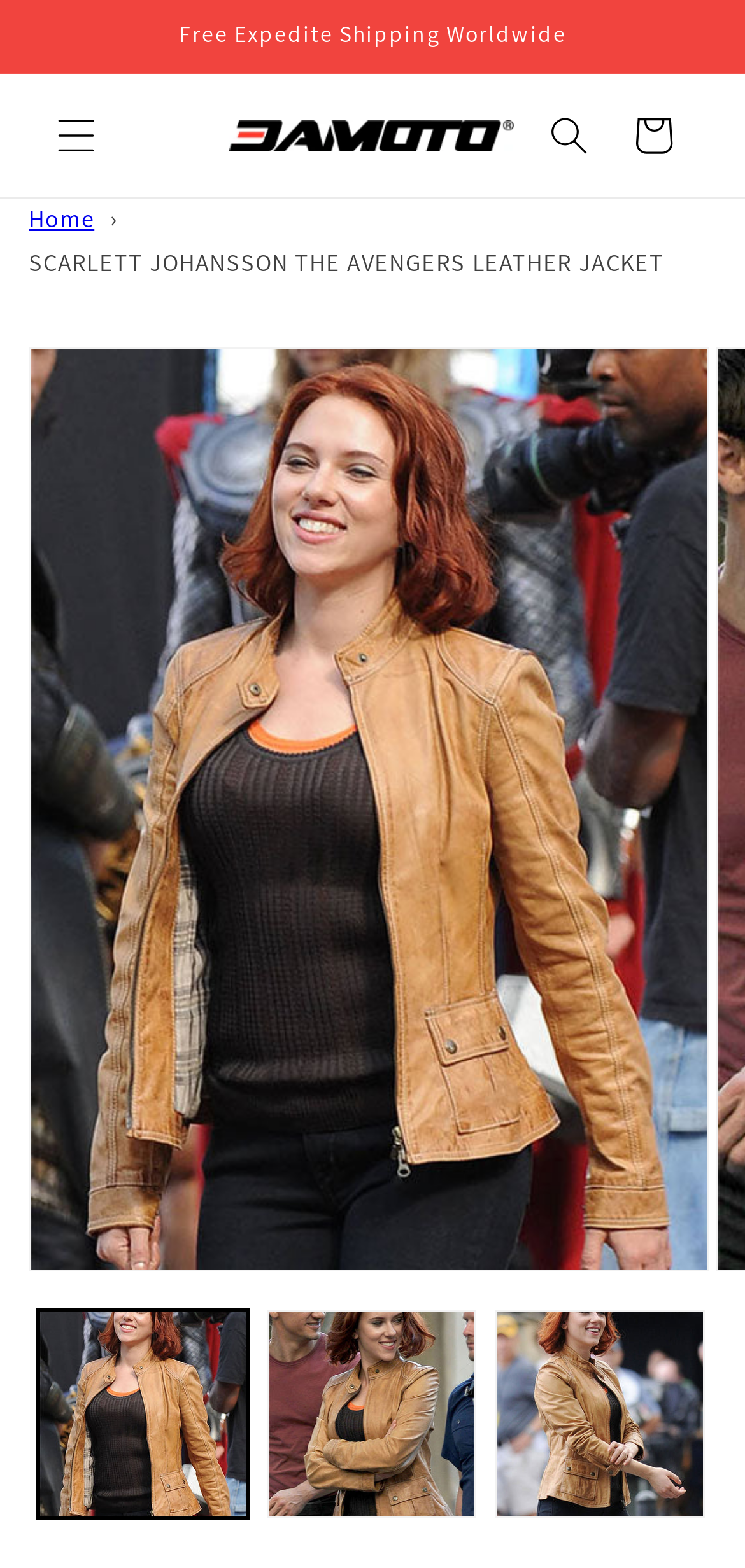How many images are in the gallery viewer?
Give a detailed explanation using the information visible in the image.

The gallery viewer region contains three buttons to load images, each with a corresponding thumbnail image. Therefore, there are three images in the gallery viewer.